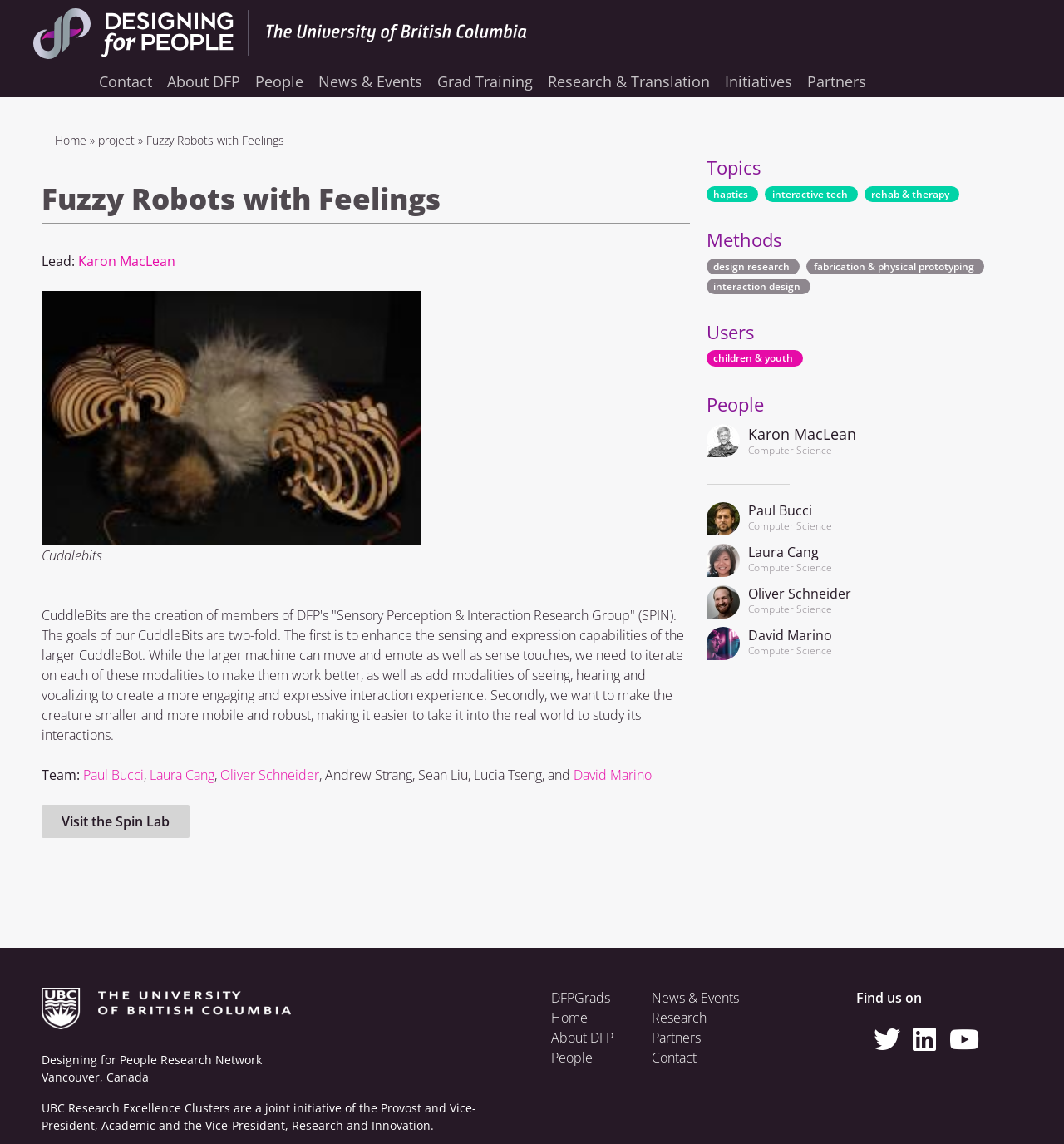How many team members are listed?
Kindly give a detailed and elaborate answer to the question.

The team members are listed as Paul Bucci, Laura Cang, Oliver Schneider, Andrew Strang, Sean Liu, Lucia Tseng, and David Marino, which makes a total of 7 team members.